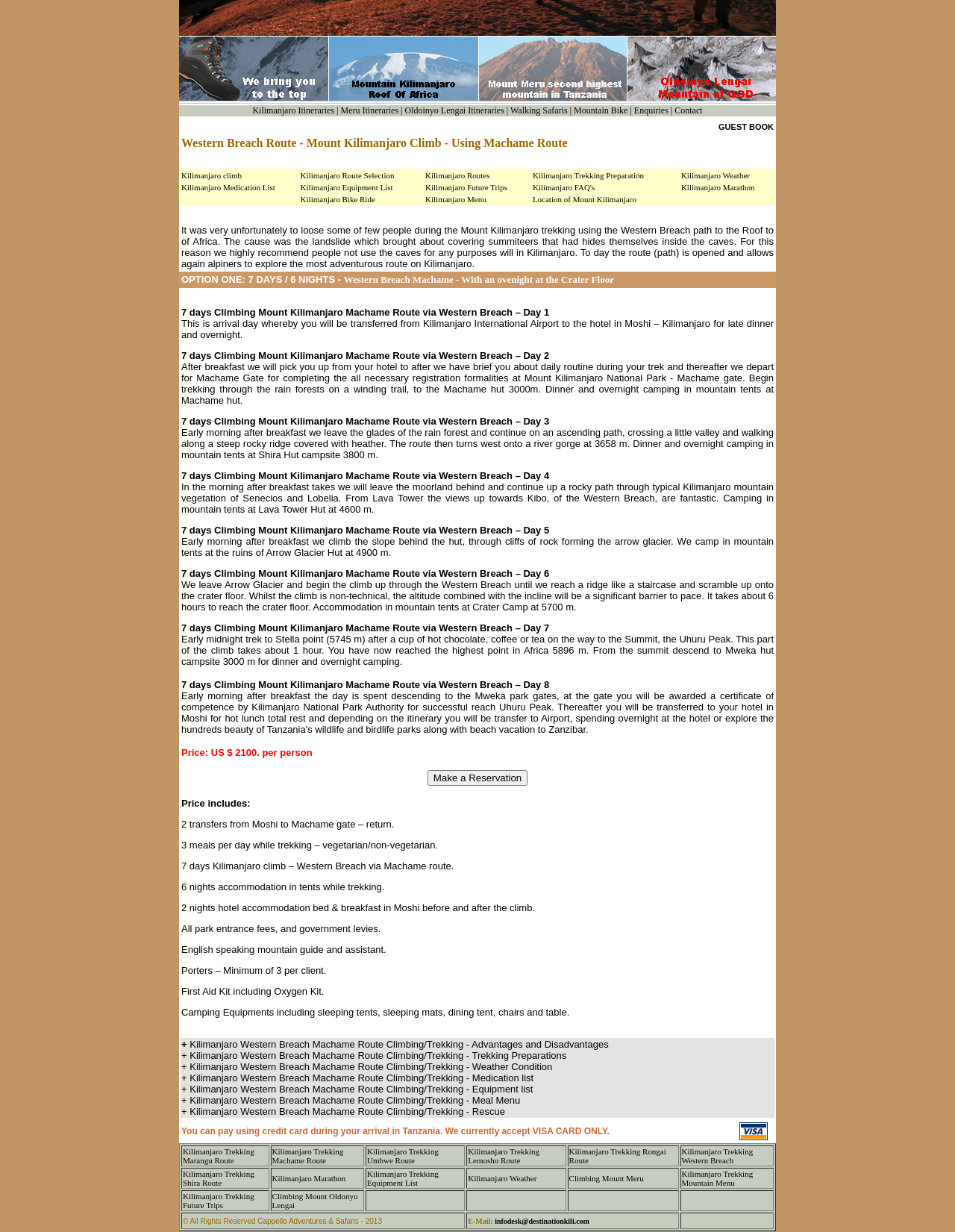Based on the element description: "Kilimanjaro Medication List", identify the UI element and provide its bounding box coordinates. Use four float numbers between 0 and 1, [left, top, right, bottom].

[0.19, 0.148, 0.288, 0.156]